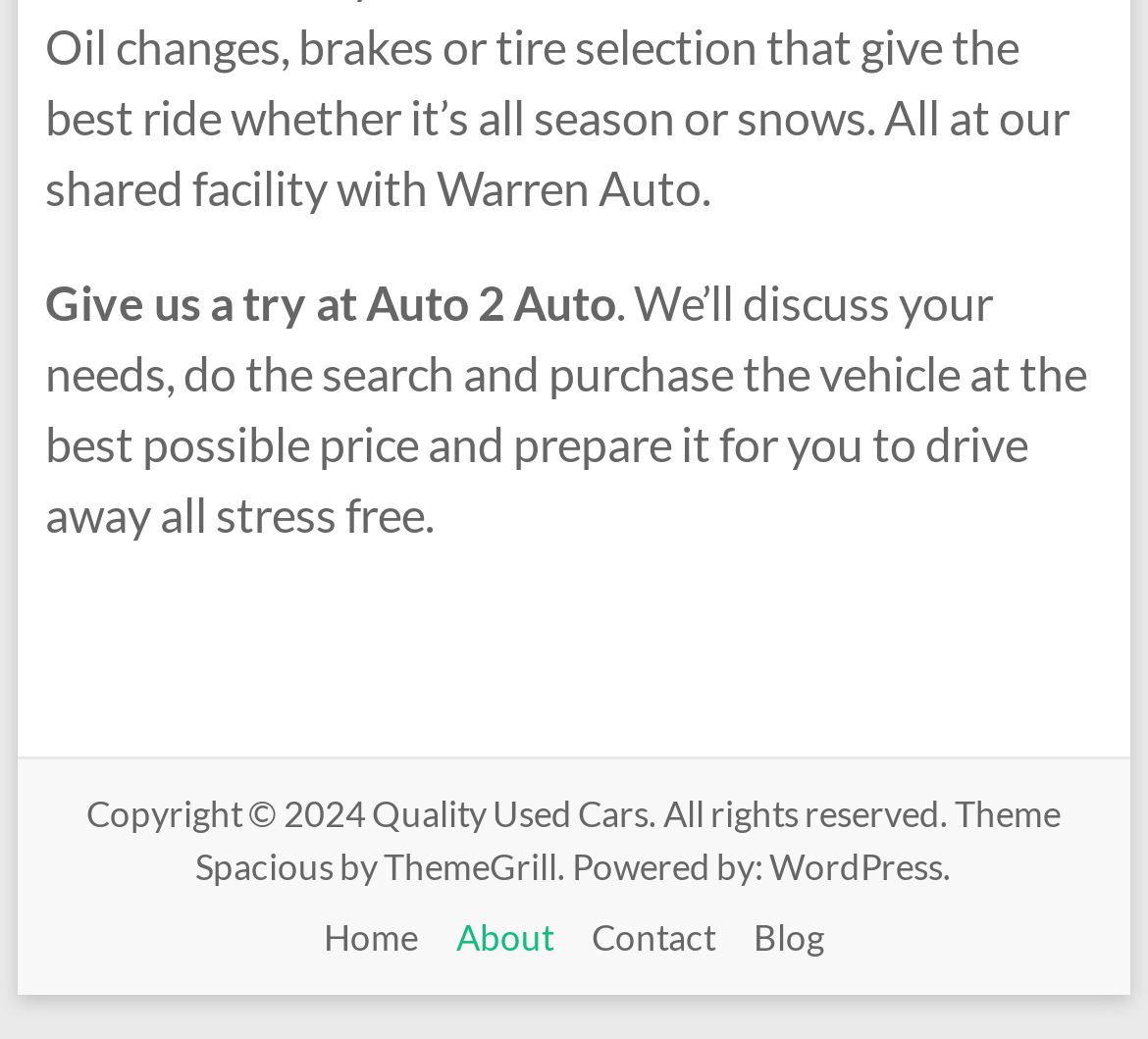What is the name of the company?
Please ensure your answer to the question is detailed and covers all necessary aspects.

The company name is mentioned in the first StaticText element 'Give us a try at Auto 2 Auto' which is located at the top of the webpage.